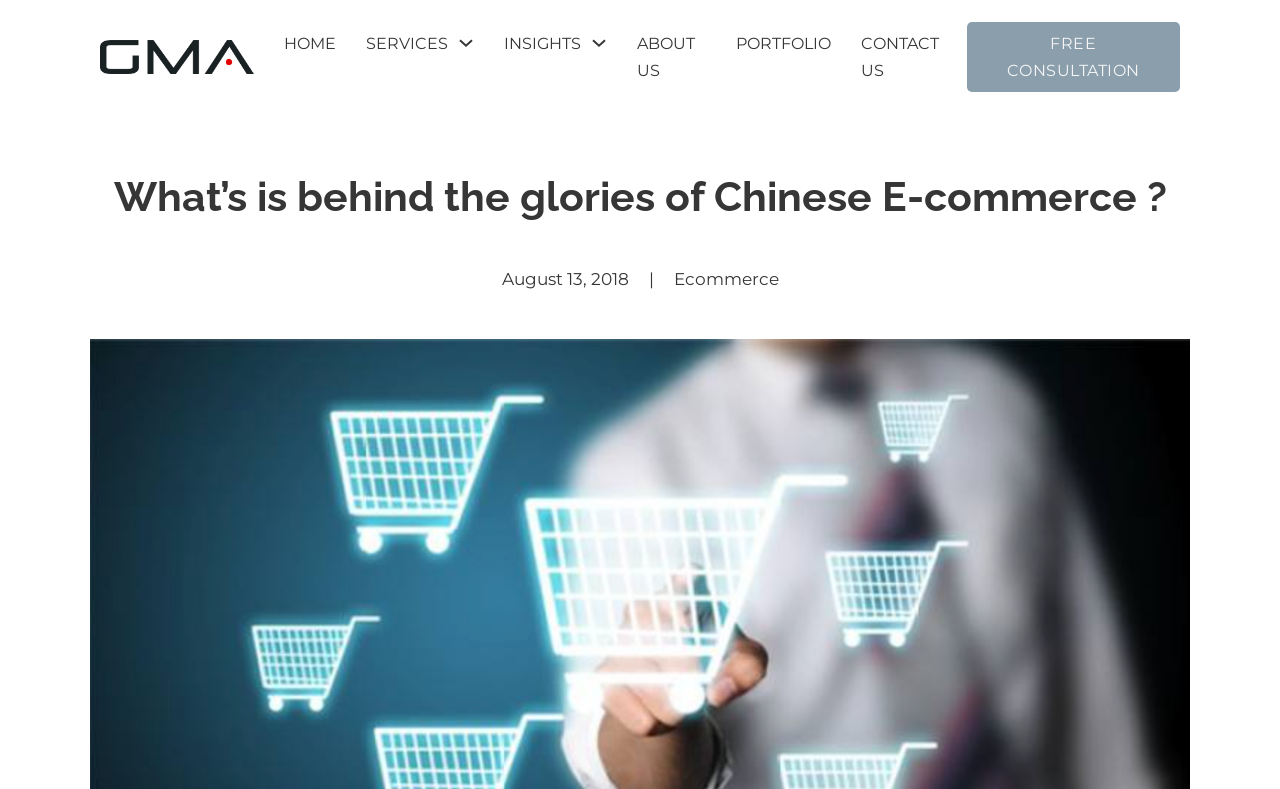Refer to the image and provide an in-depth answer to the question: 
What is the purpose of the 'Services' button?

The 'Services' button has an 'expanded' property set to False, which suggests that it is a toggle button that can be clicked to expand a submenu. This is a common pattern in web design, where a button is used to reveal additional options or content.